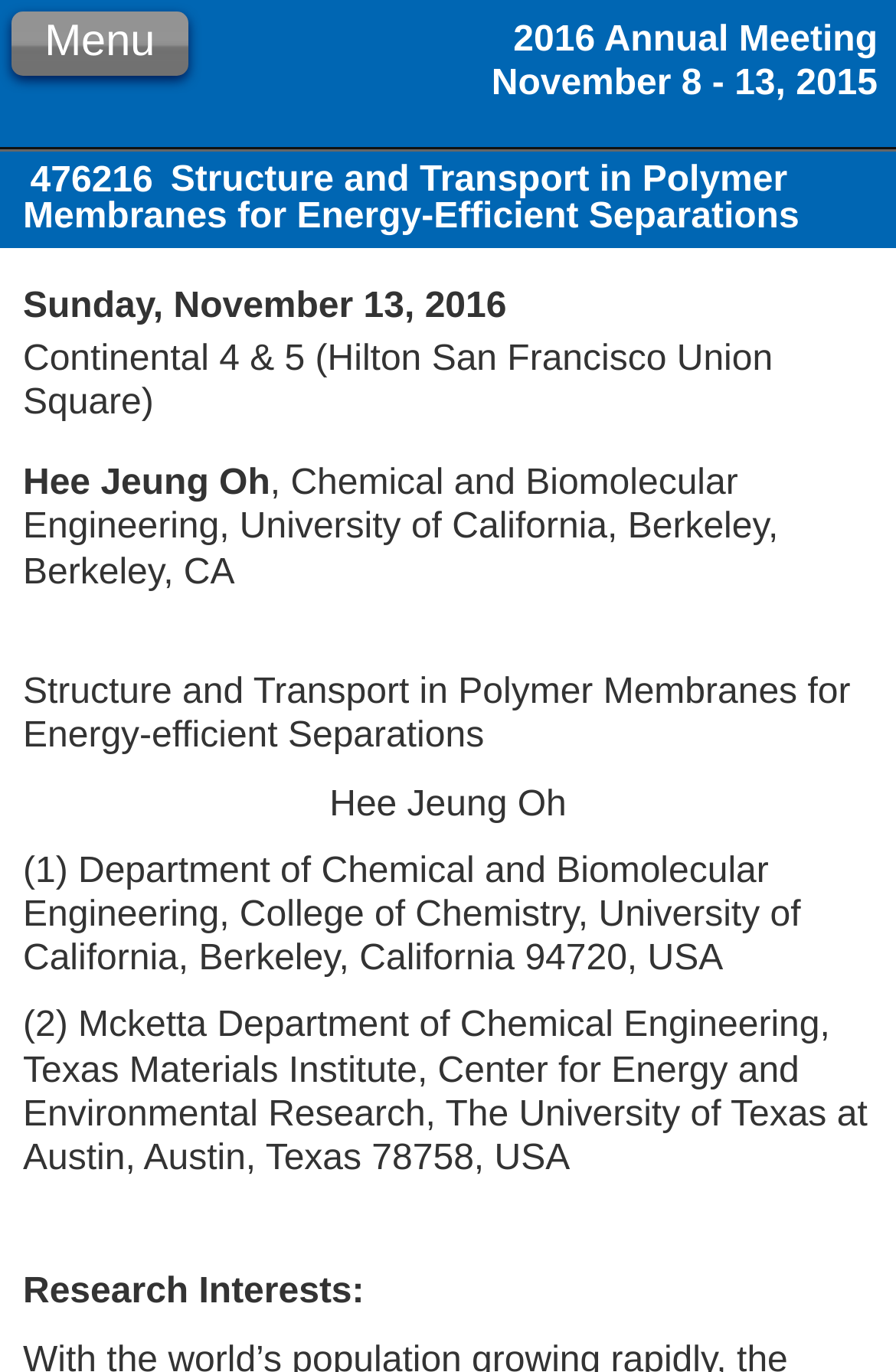Bounding box coordinates are specified in the format (top-left x, top-left y, bottom-right x, bottom-right y). All values are floating point numbers bounded between 0 and 1. Please provide the bounding box coordinate of the region this sentence describes: Menu

[0.013, 0.007, 0.21, 0.054]